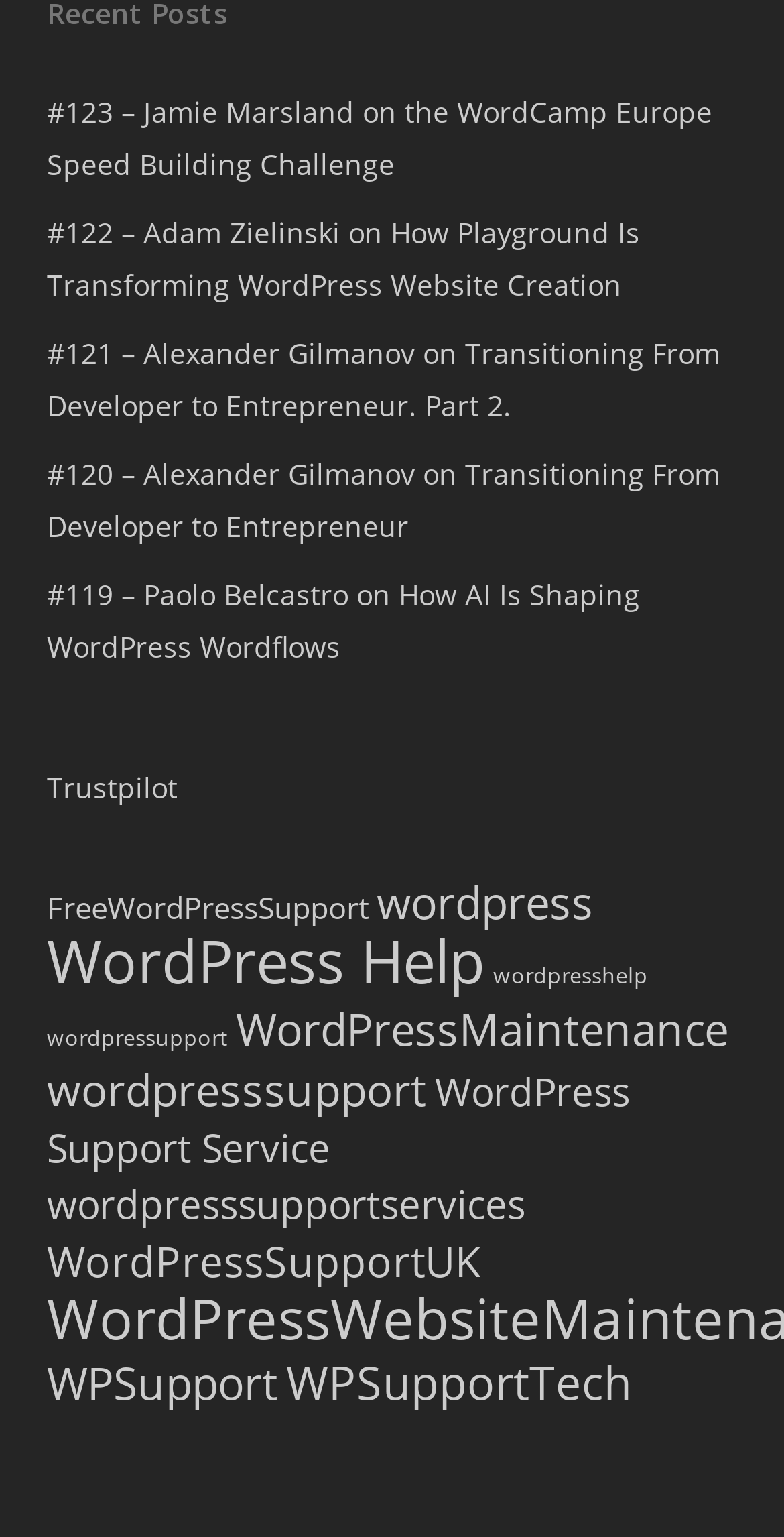Show the bounding box coordinates of the region that should be clicked to follow the instruction: "Visit Trustpilot."

[0.06, 0.5, 0.227, 0.525]